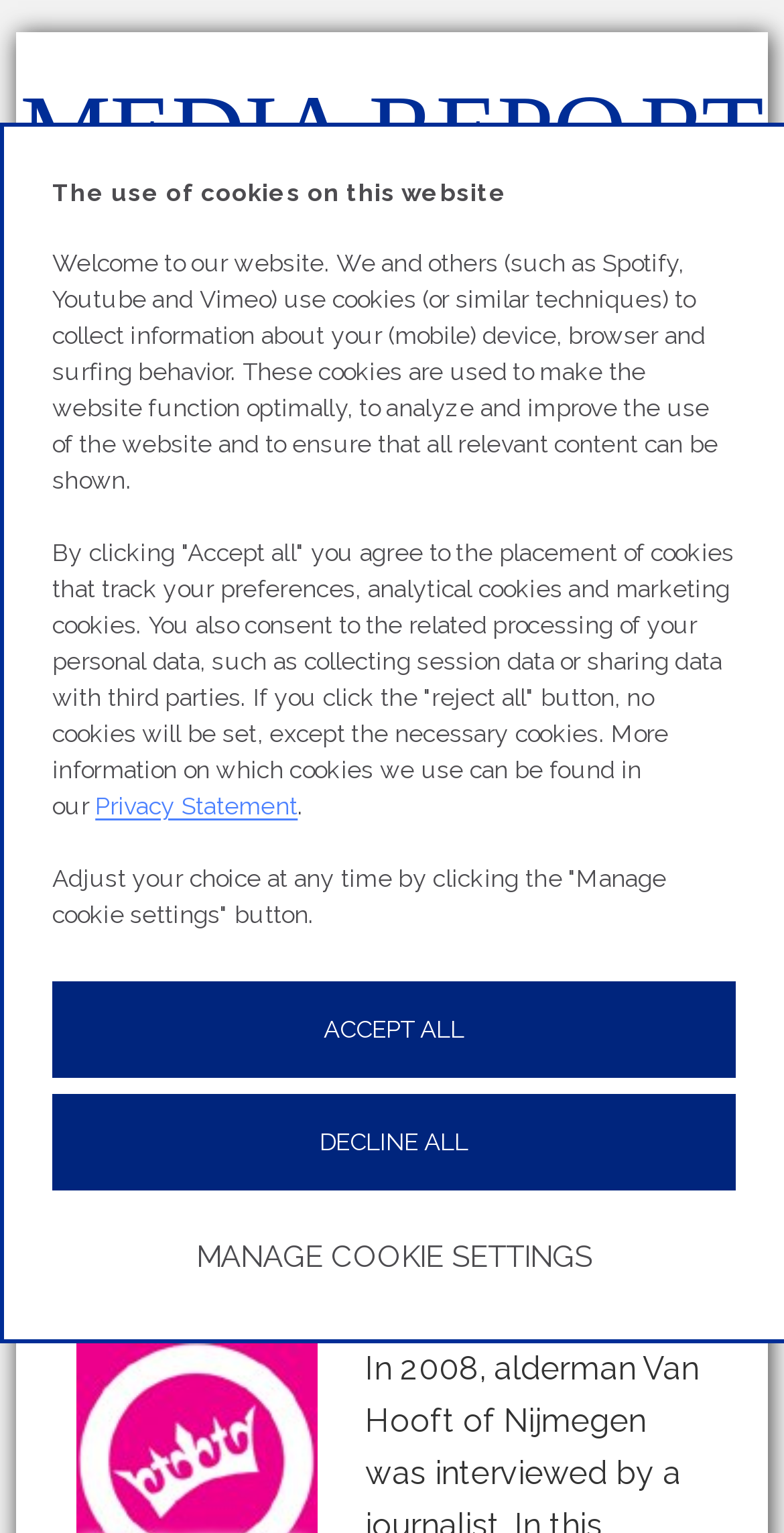Based on the image, provide a detailed response to the question:
What is the name of the newspaper?

I found the name of the newspaper by looking at the heading element that says 'Nijmeegse Stadskrant' which is a prominent element on the webpage.